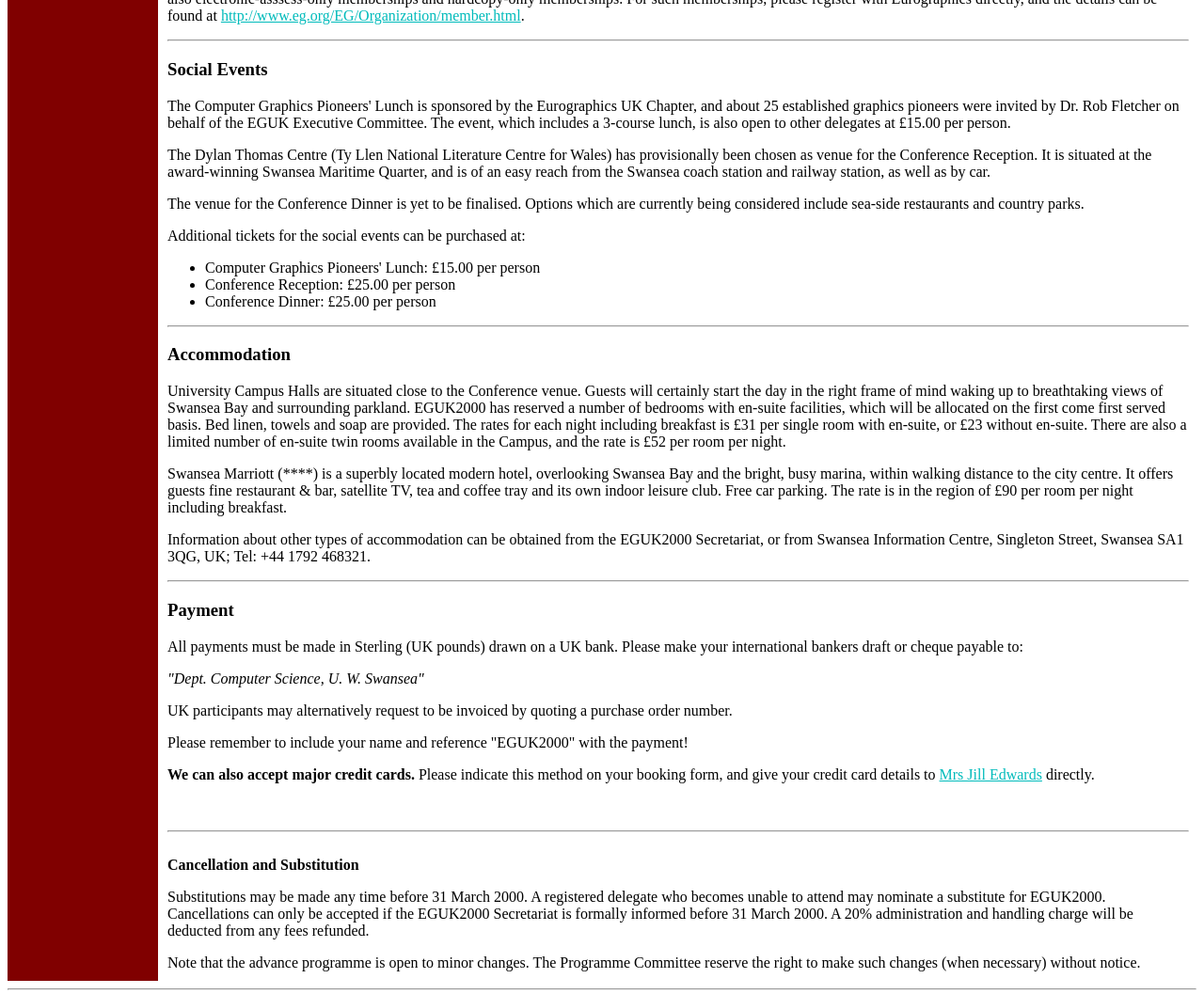Locate the bounding box coordinates of the UI element described by: "Contact Us". Provide the coordinates as four float numbers between 0 and 1, formatted as [left, top, right, bottom].

None